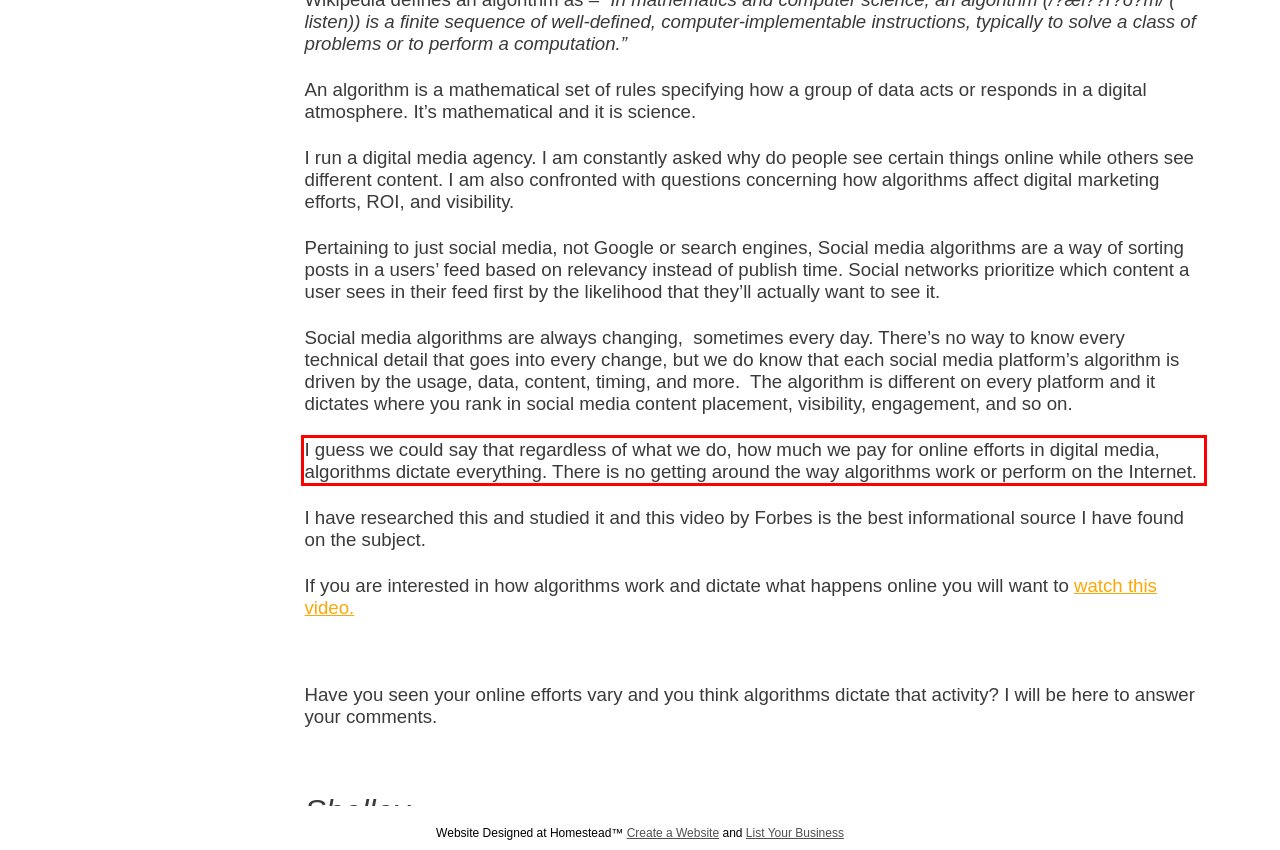From the given screenshot of a webpage, identify the red bounding box and extract the text content within it.

I guess we could say that regardless of what we do, how much we pay for online efforts in digital media, algorithms dictate everything. There is no getting around the way algorithms work or perform on the Internet.